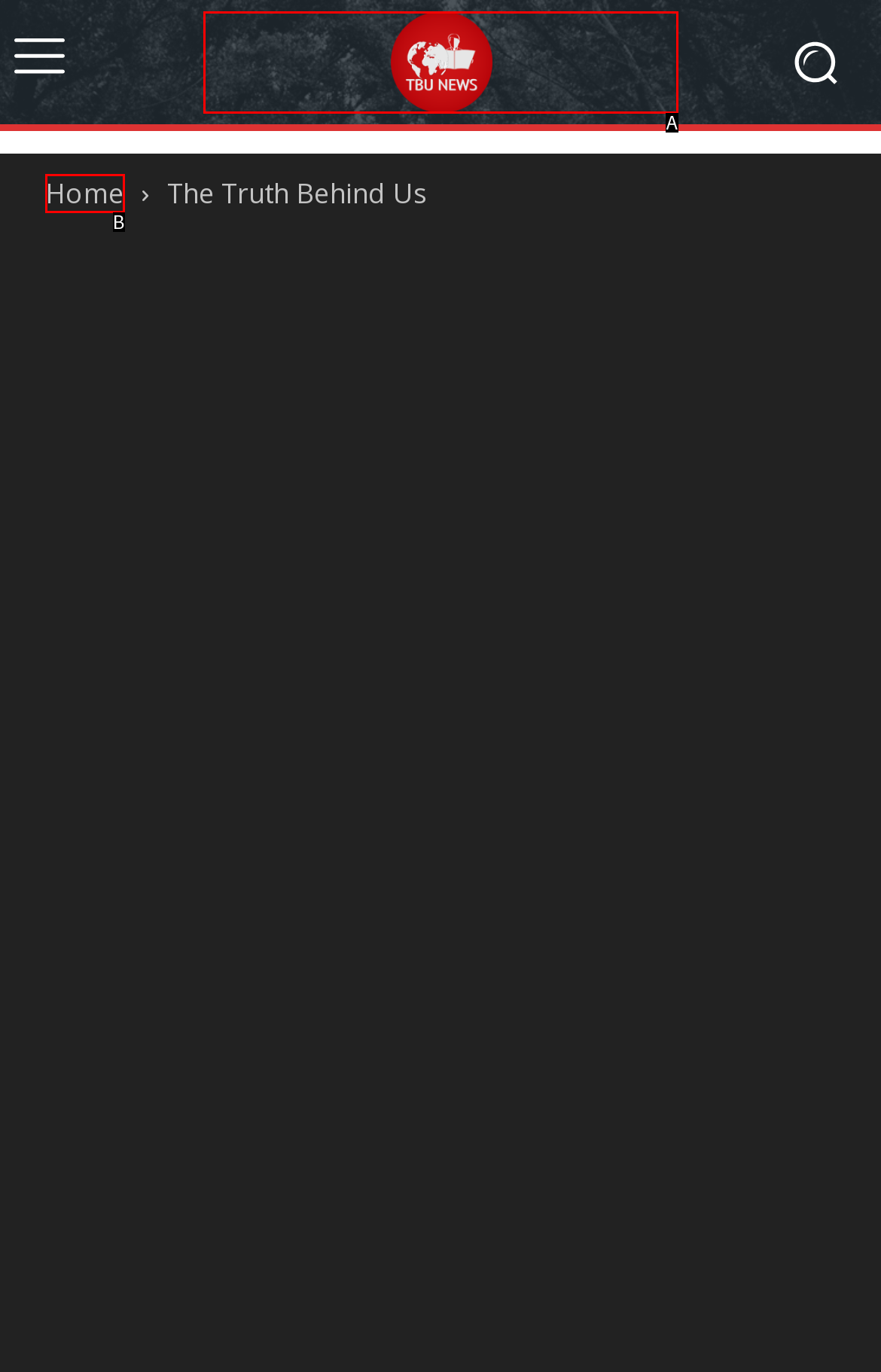Select the letter from the given choices that aligns best with the description: Home. Reply with the specific letter only.

B